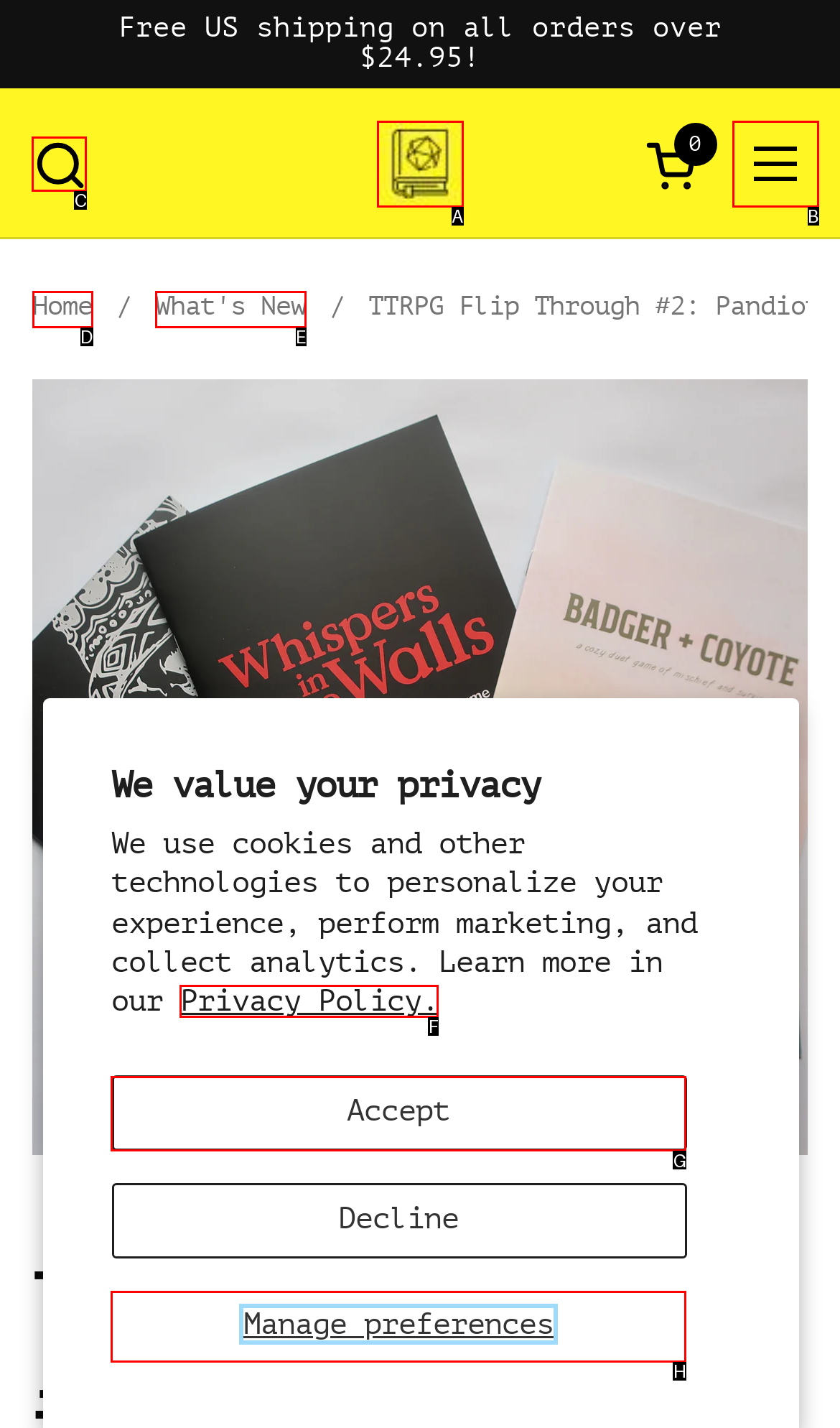Determine which HTML element to click on in order to complete the action: Open search.
Reply with the letter of the selected option.

C